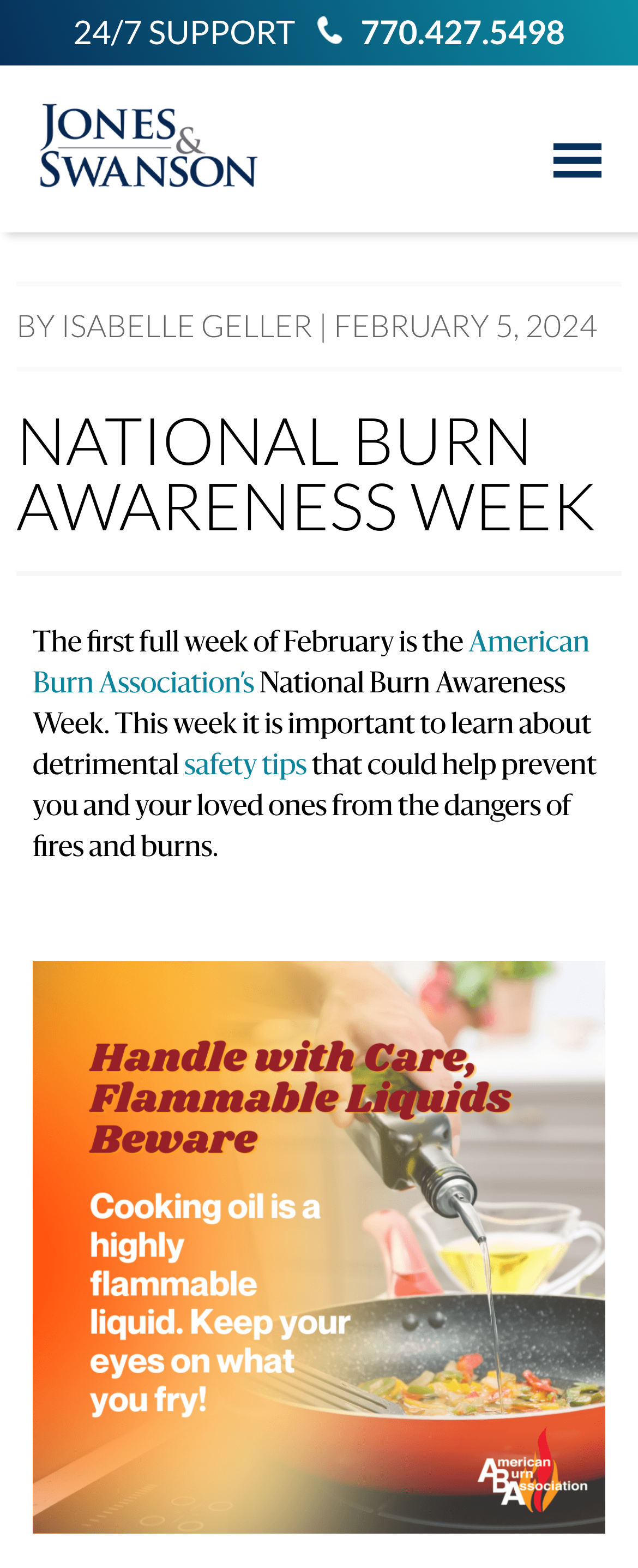Refer to the screenshot and answer the following question in detail:
What is the topic of the image at the bottom of the page?

I found the topic of the image by looking at the image caption or alt text, which says 'Cooking Oil Dangers'.